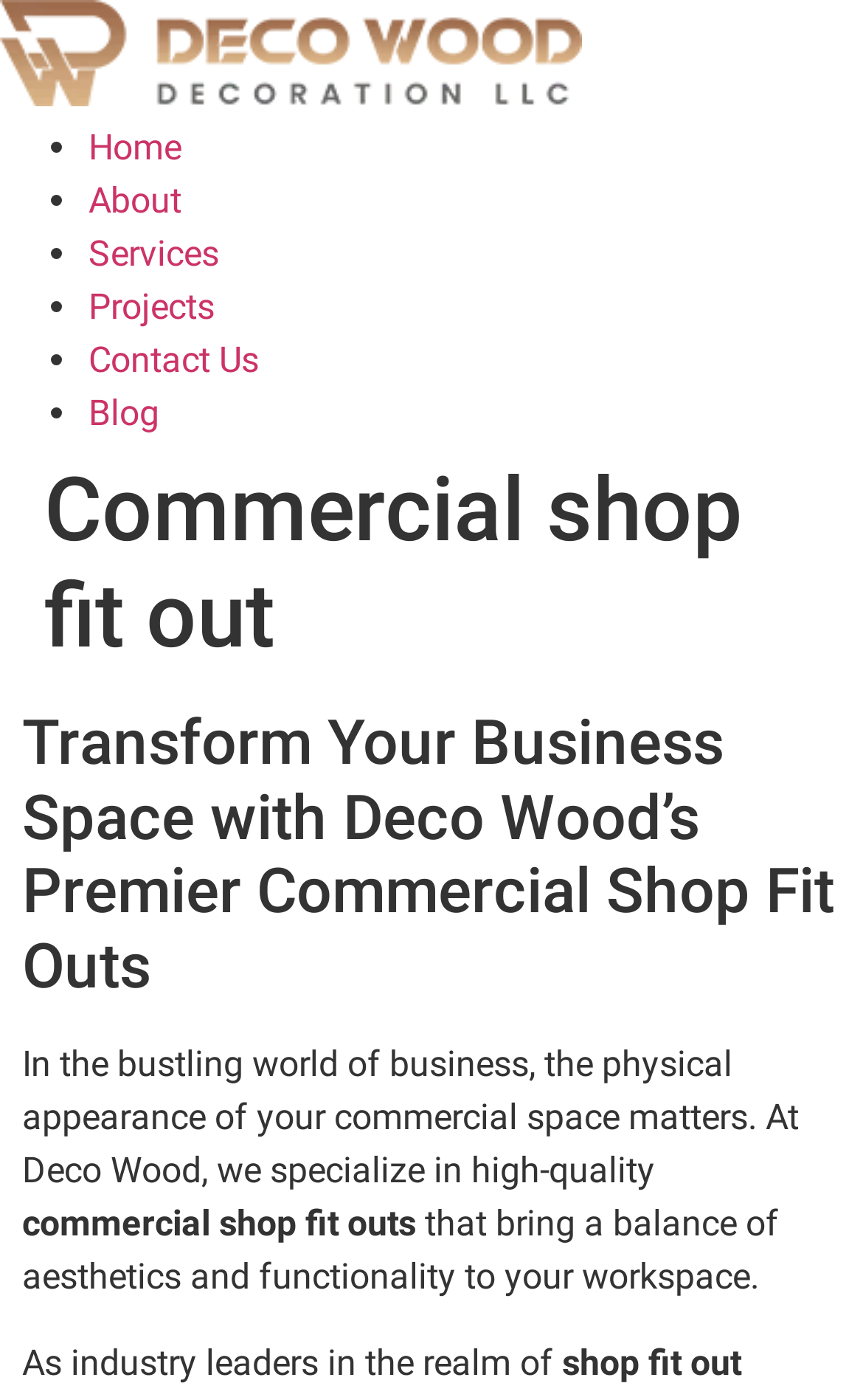Locate the bounding box of the user interface element based on this description: "Services".

[0.103, 0.166, 0.254, 0.196]